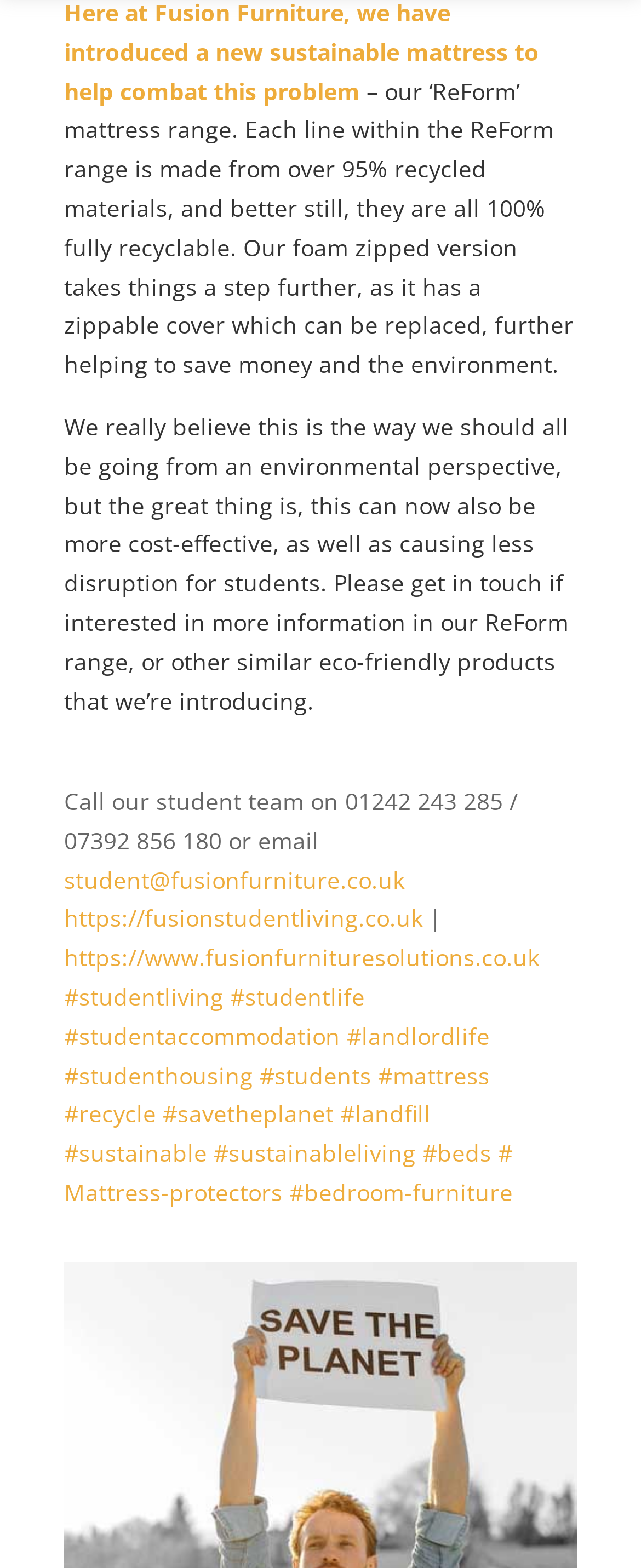Use a single word or phrase to answer the question: 
What percentage of recycled materials are used in the ReForm range?

over 95%